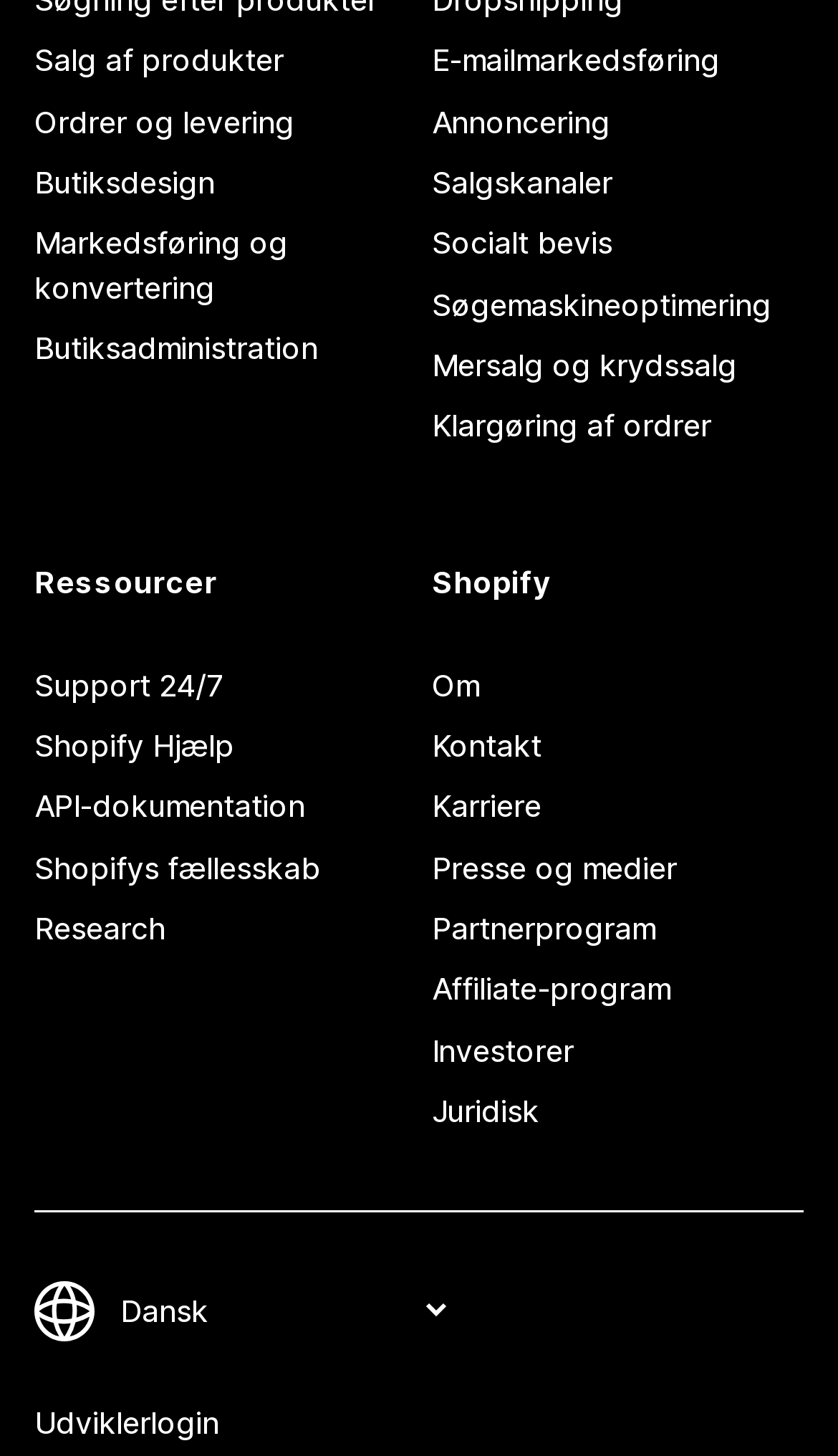Pinpoint the bounding box coordinates of the clickable area needed to execute the instruction: "View products for sale". The coordinates should be specified as four float numbers between 0 and 1, i.e., [left, top, right, bottom].

[0.041, 0.021, 0.485, 0.063]